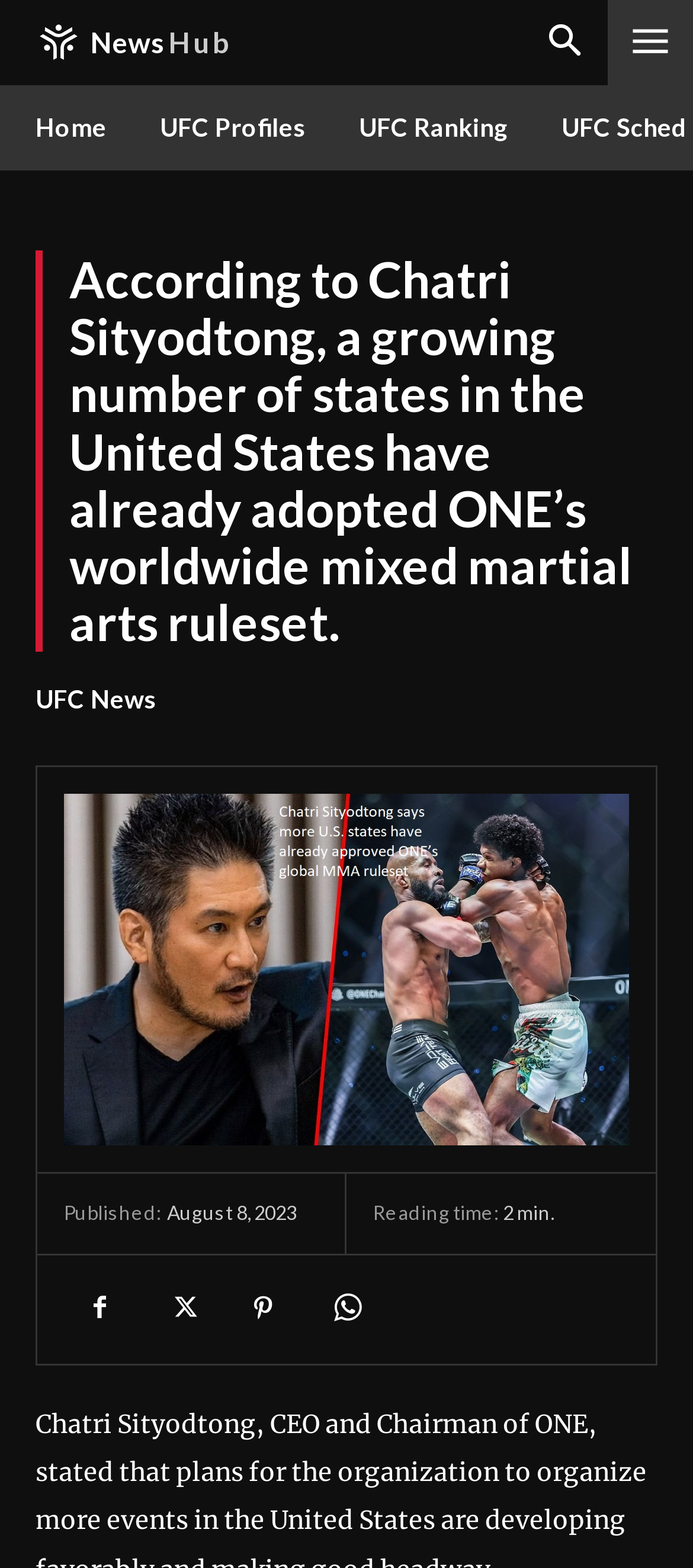Based on the element description: "UFC Ranking", identify the bounding box coordinates for this UI element. The coordinates must be four float numbers between 0 and 1, listed as [left, top, right, bottom].

[0.479, 0.054, 0.772, 0.109]